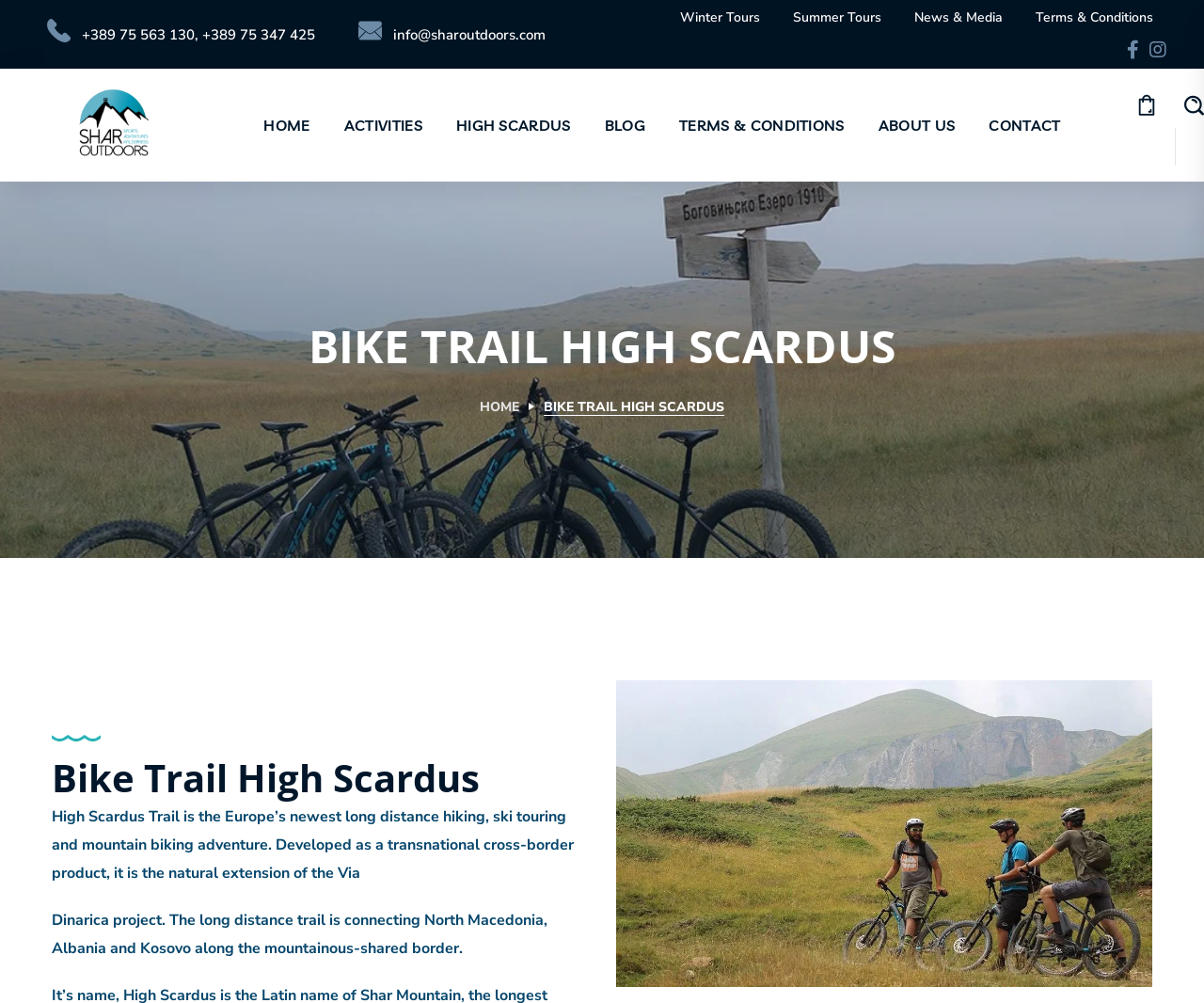Locate the bounding box coordinates of the region to be clicked to comply with the following instruction: "View the About Us page". The coordinates must be four float numbers between 0 and 1, in the form [left, top, right, bottom].

[0.715, 0.087, 0.807, 0.162]